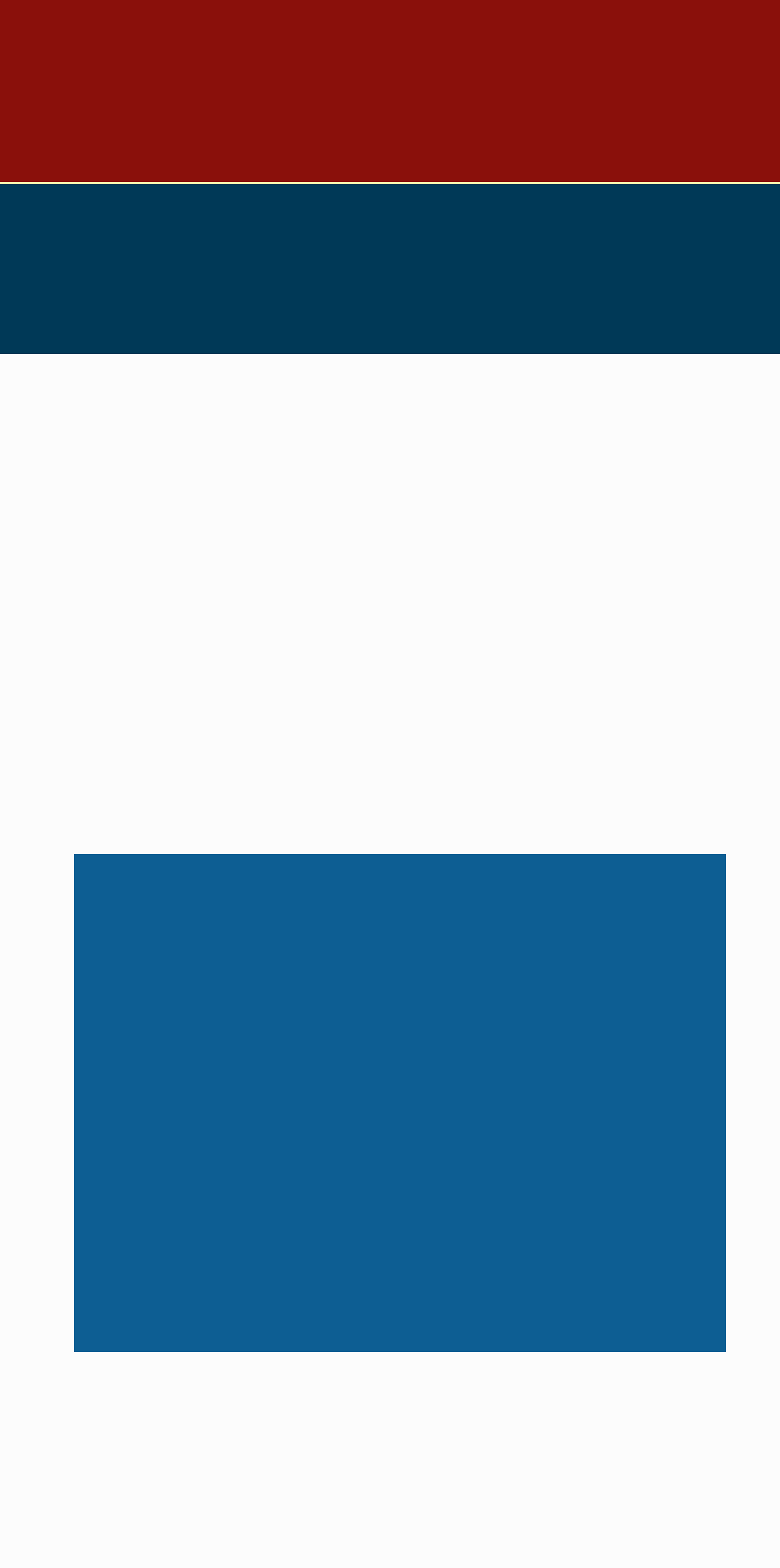What is the current version of Perusall?
From the image, provide a succinct answer in one word or a short phrase.

1.3